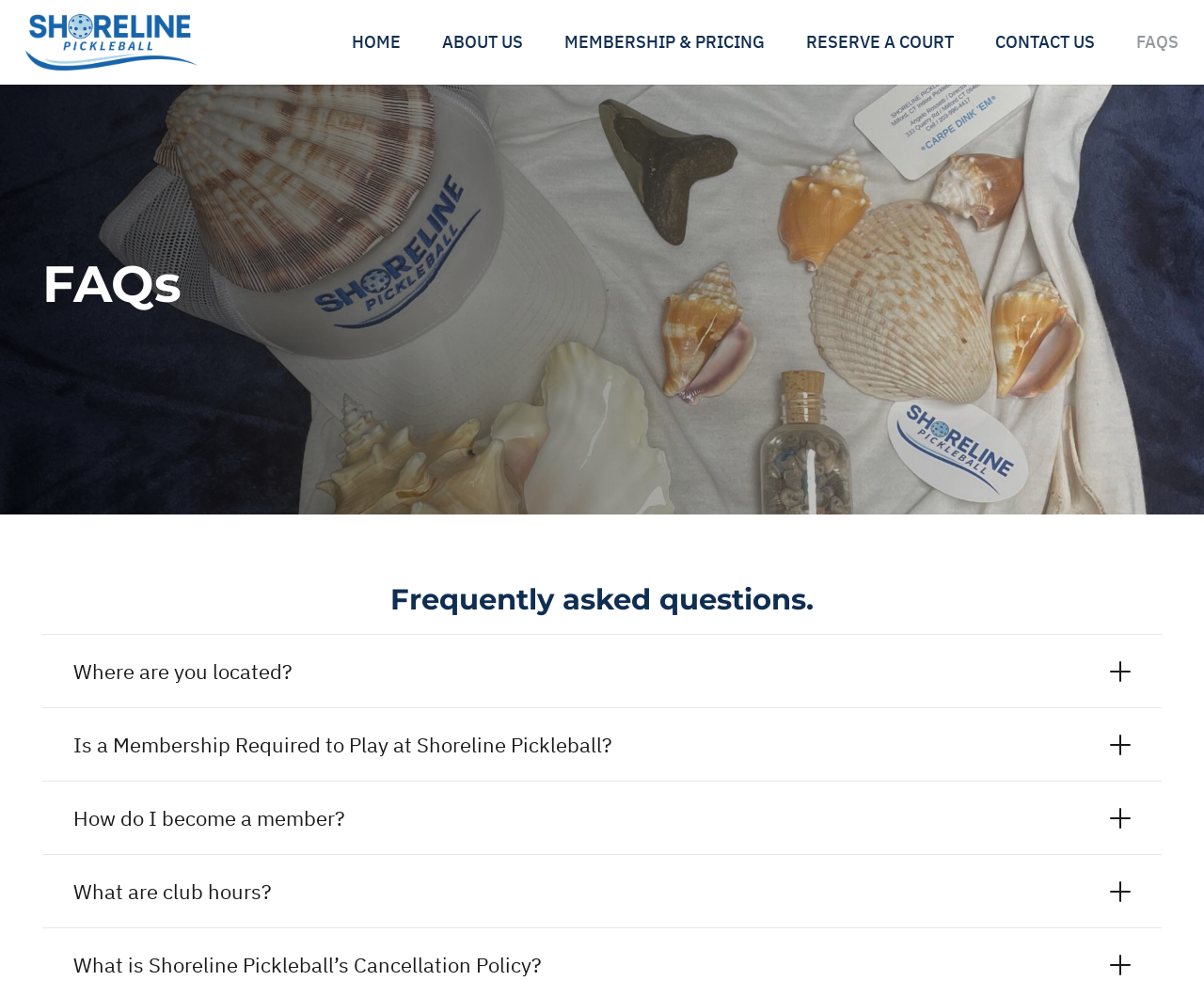Provide a thorough description of the webpage you see.

The webpage is about Shoreline Pickleball, an indoor pickleball center in Milford, Connecticut. At the top, there is a navigation menu with six links: HOME, ABOUT US, MEMBERSHIP & PRICING, RESERVE A COURT, CONTACT US, and FAQS. These links are positioned horizontally, with HOME on the left and FAQS on the right.

Below the navigation menu, there is a section dedicated to Frequently Asked Questions. This section has a heading "FAQs" and a subheading "Frequently asked questions." Within this section, there are four buttons that can be expanded to reveal answers to common questions. The questions are "Where are you located?", "Is a Membership Required to Play at Shoreline Pickleball?", "How do I become a member?", and "What are club hours?" These buttons are stacked vertically, with the first question at the top and the last question at the bottom.